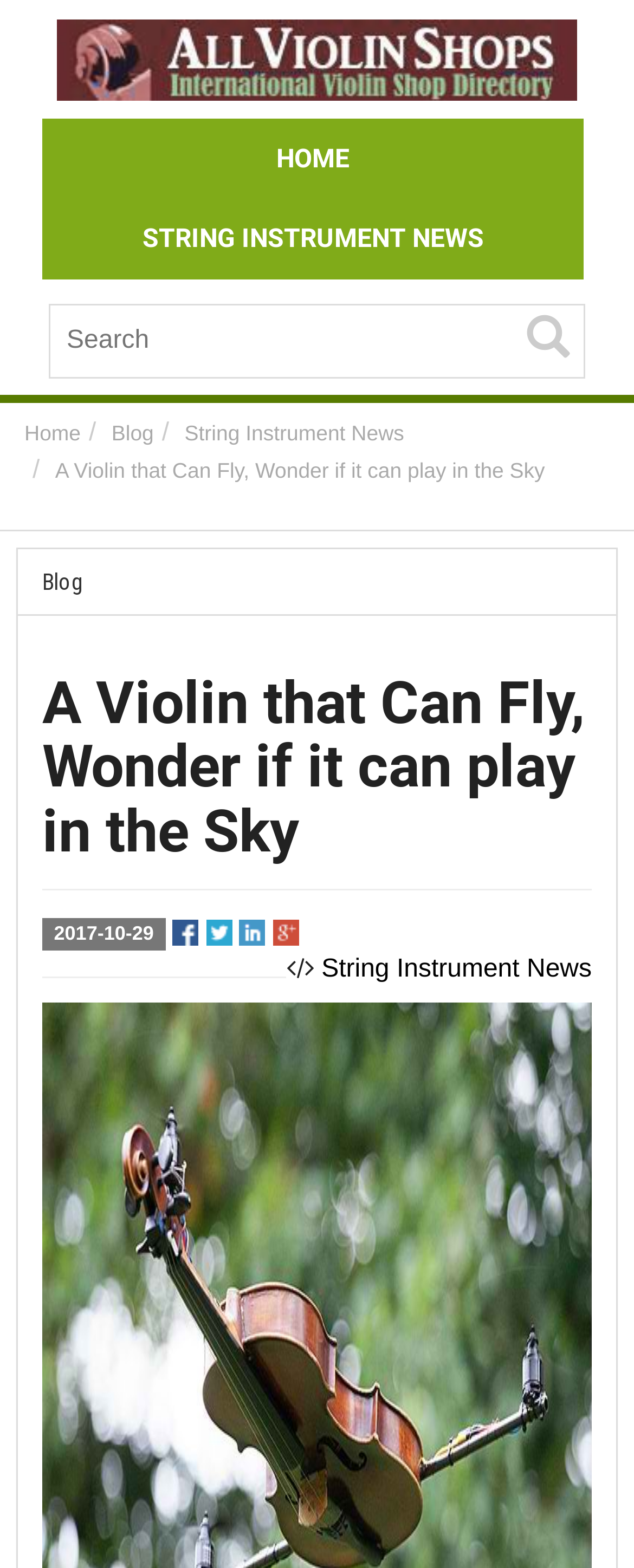Locate the bounding box coordinates of the clickable region necessary to complete the following instruction: "Click the logo". Provide the coordinates in the format of four float numbers between 0 and 1, i.e., [left, top, right, bottom].

[0.09, 0.034, 0.91, 0.052]